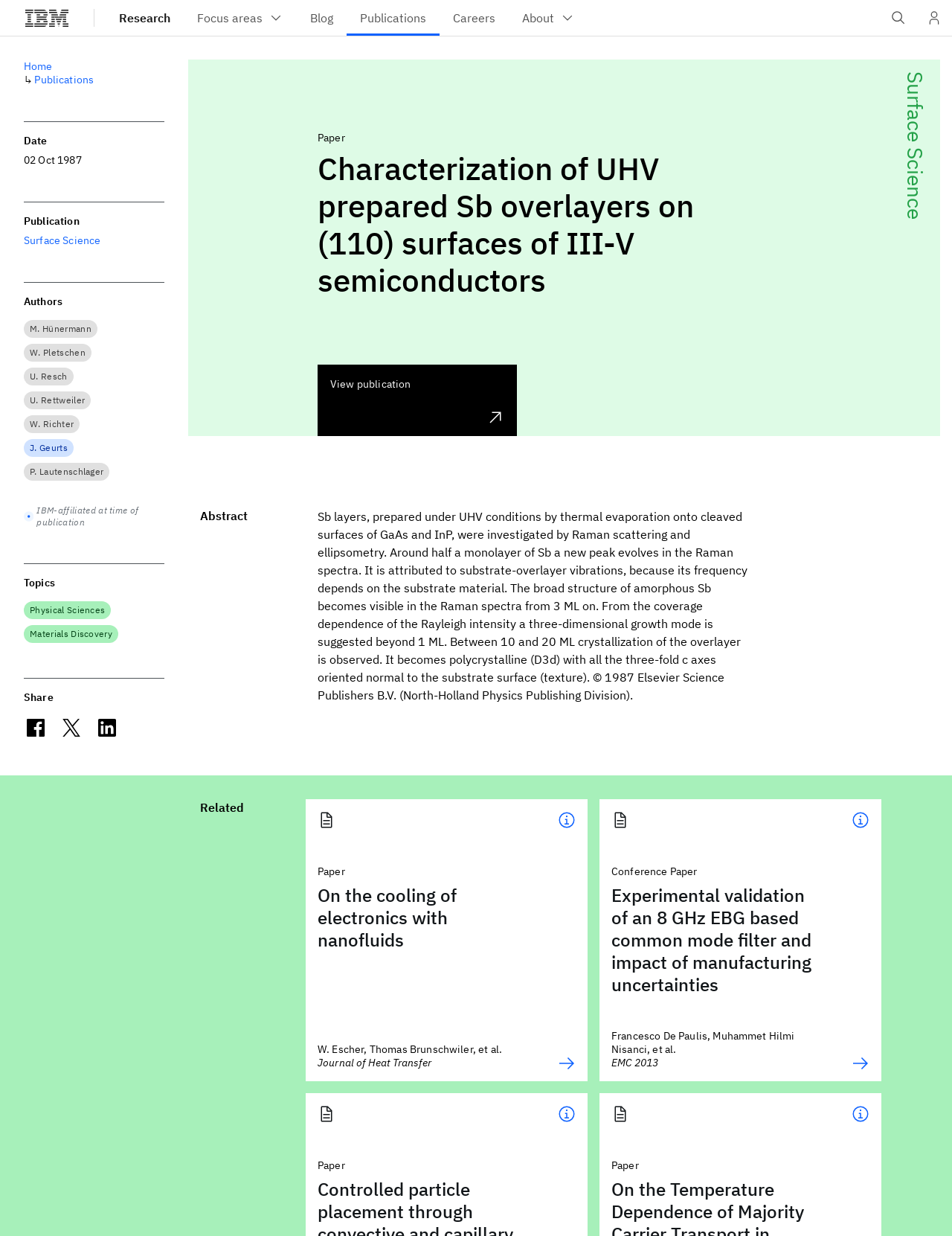Identify and provide the text content of the webpage's primary headline.

Characterization of UHV prepared Sb overlayers on (110) surfaces of III-V semiconductors